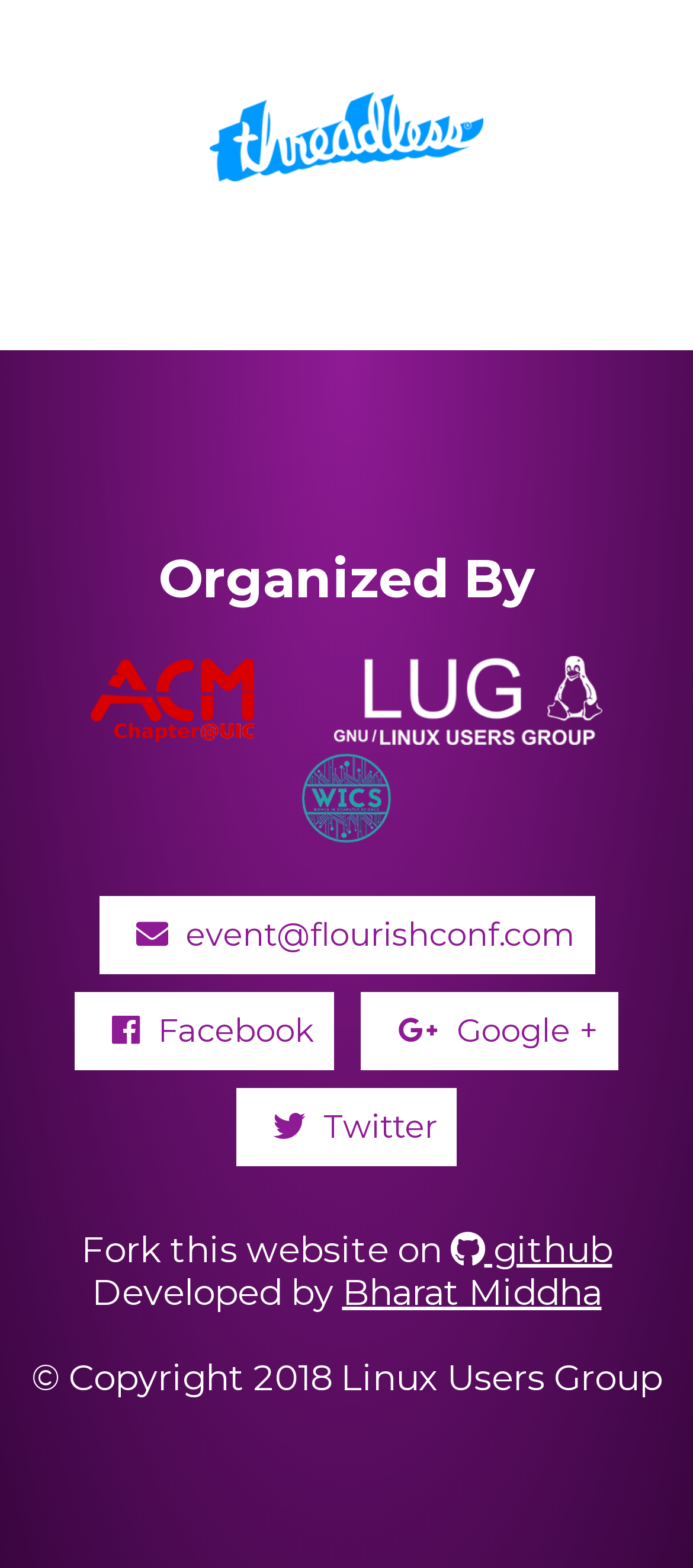What is the copyright year of the website?
Answer the question with a single word or phrase, referring to the image.

2018